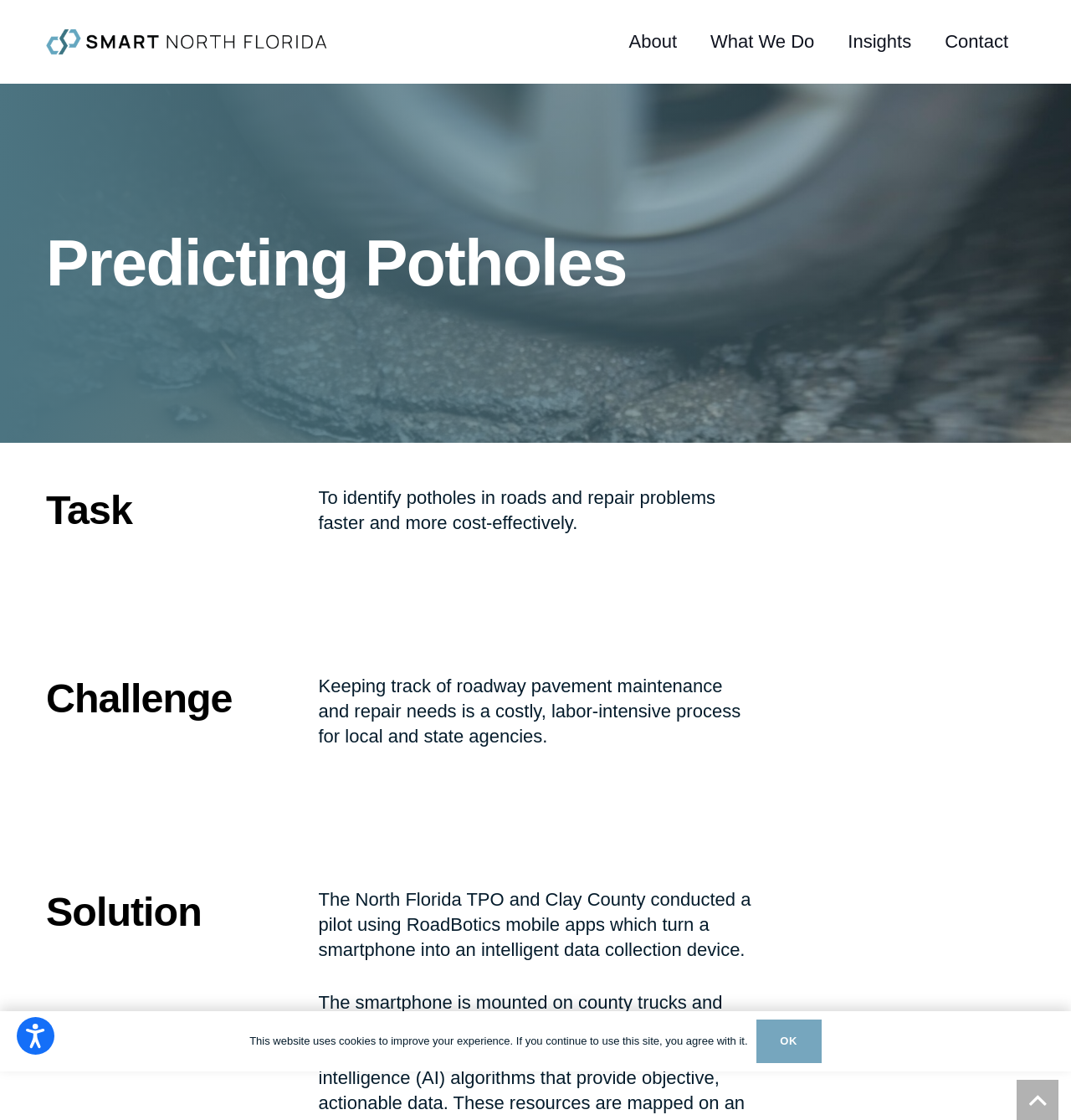Provide your answer in one word or a succinct phrase for the question: 
What is the name of the organization?

Smart North Florida